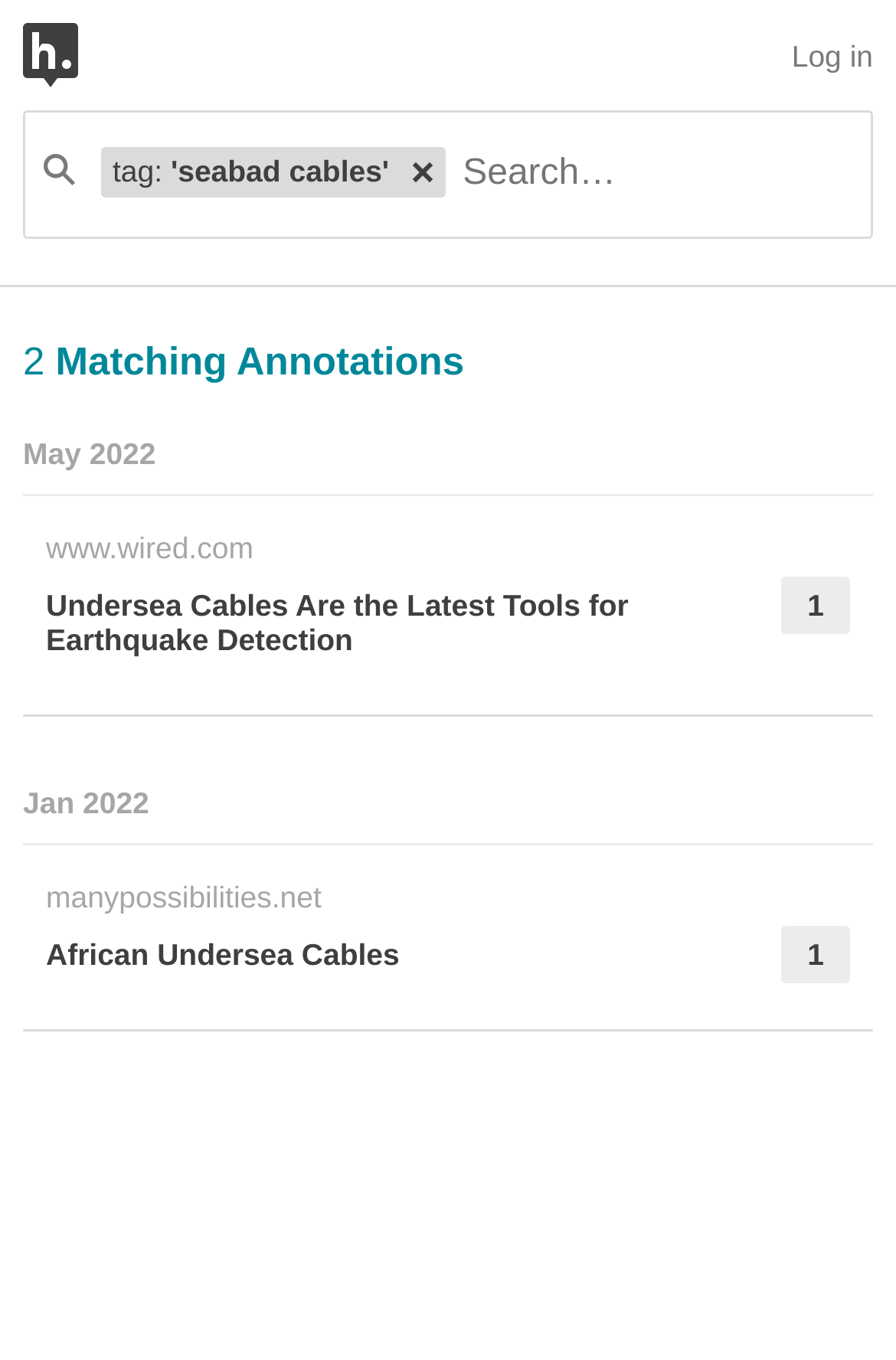Provide the bounding box coordinates for the UI element that is described by this text: "Created with Sketch.". The coordinates should be in the form of four float numbers between 0 and 1: [left, top, right, bottom].

[0.447, 0.108, 0.498, 0.145]